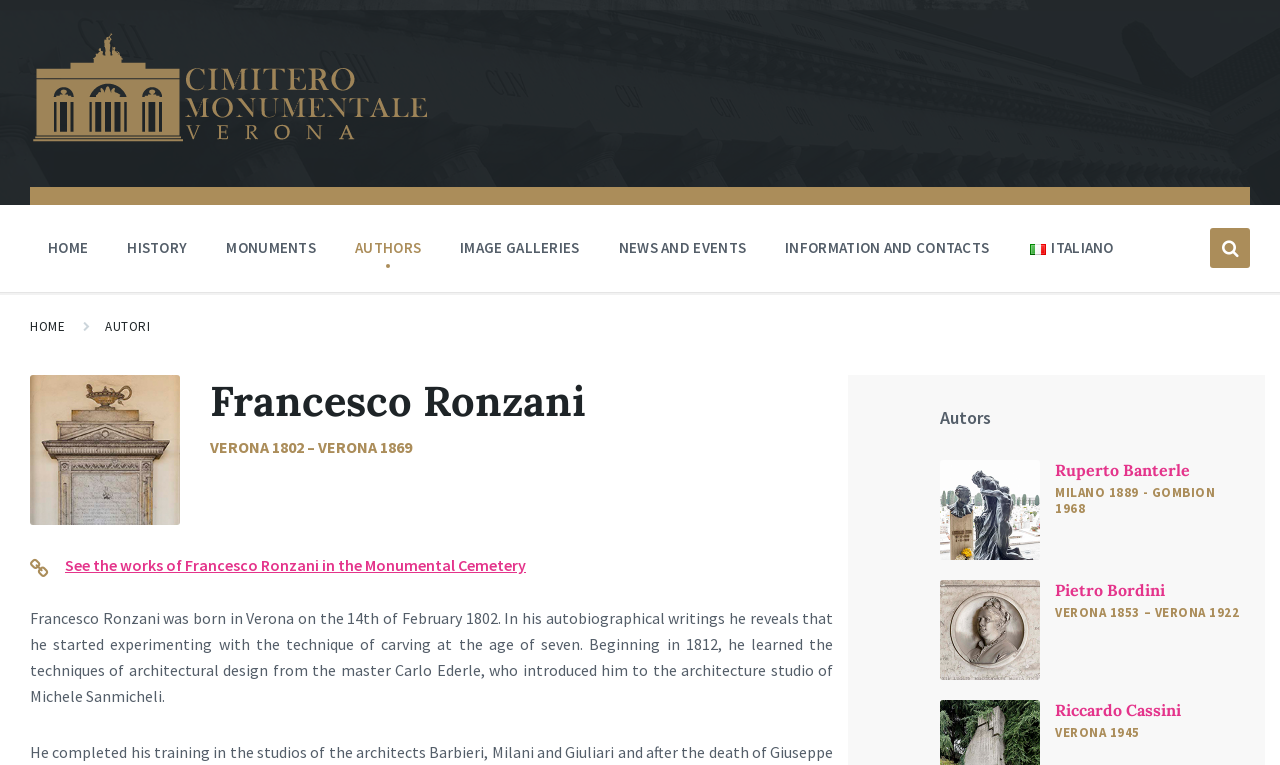What is the name of the cemetery mentioned on this page?
Please elaborate on the answer to the question with detailed information.

I found the name of the cemetery by looking at the link and image elements at the top of the page, which both mention 'Monumental Cemetery of Verona'.